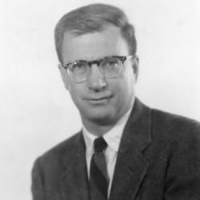Offer a meticulous description of the image.

This image features a black-and-white portrait of Wilson Gerson Rabinowitz, a prominent figure in academia. He is depicted wearing glasses and a suit jacket, with a tie, presenting a composed expression. Rabinowitz was known for his contributions to the field of Greek studies. His biography includes significant educational milestones and professional experiences, such as teaching at prestigious institutions and involvement in scholarly research. Notably, he was born on February 2, 1919, in Kansas City, Missouri, and passed away on February 20, 1998, in Berkeley, California. The photo captures an essence of scholarly professionalism reflective of his academic pursuits.